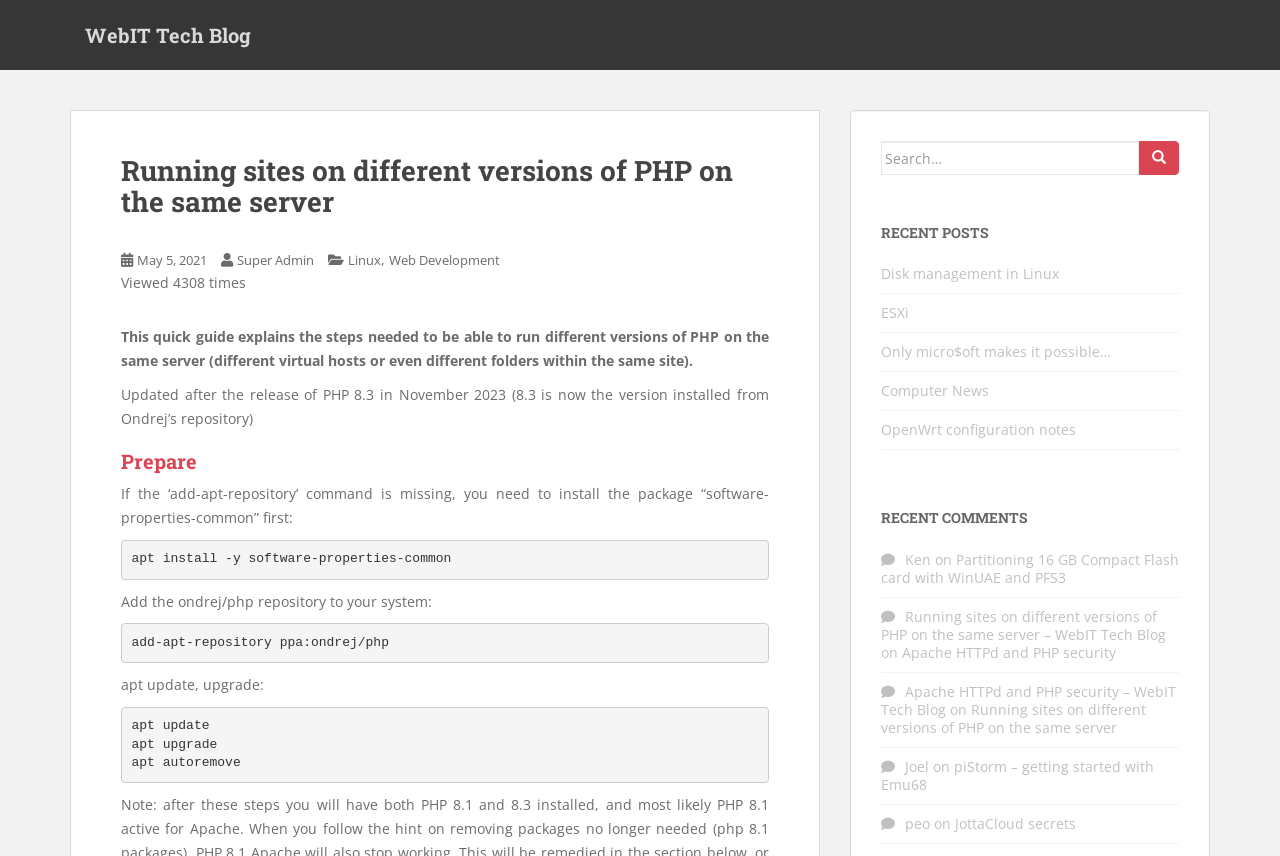Provide the bounding box coordinates of the HTML element described by the text: "JottaCloud secrets".

[0.746, 0.951, 0.841, 0.973]